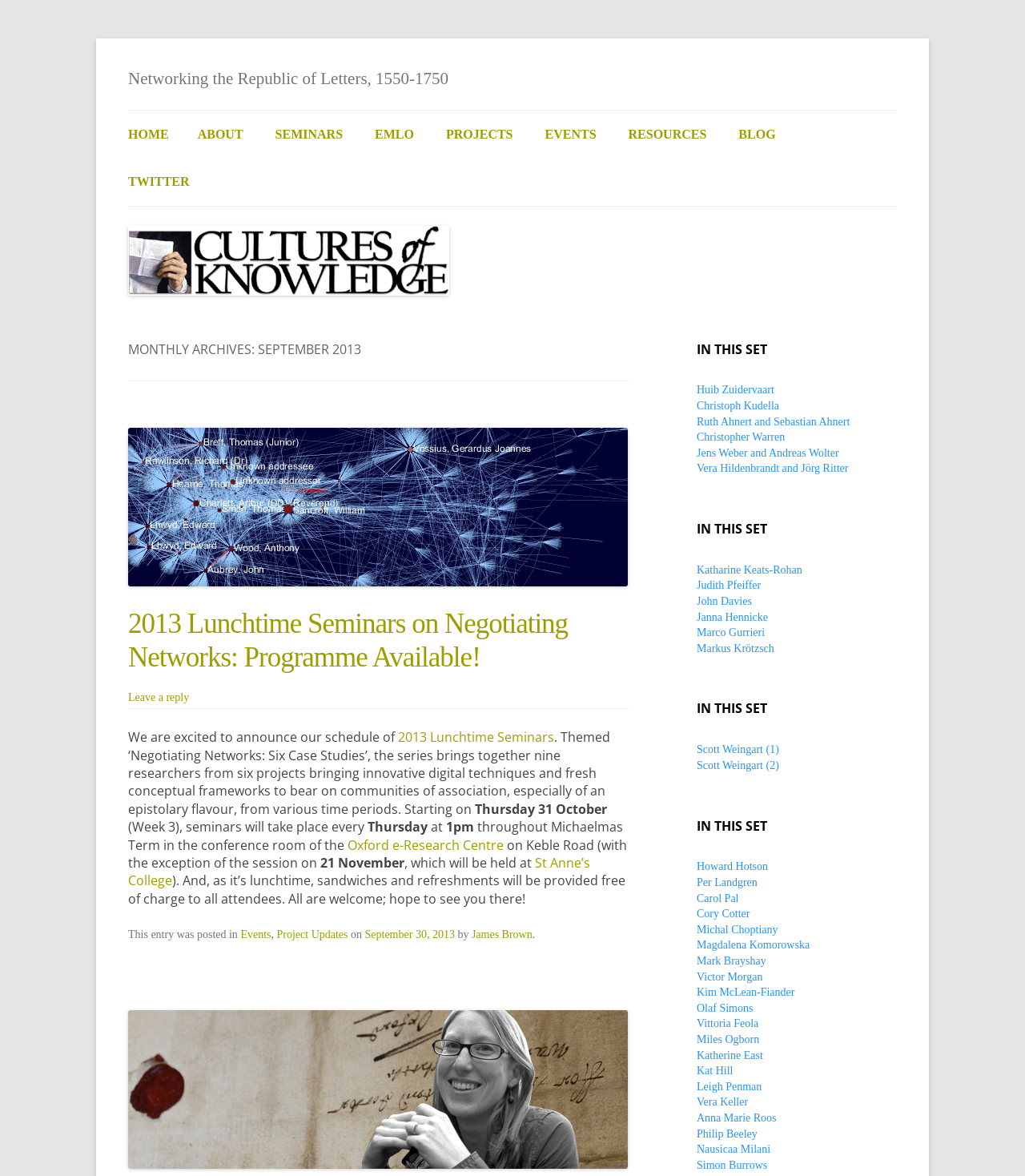Please predict the bounding box coordinates of the element's region where a click is necessary to complete the following instruction: "Read the article '2013 Lunchtime Seminars on Negotiating Networks: Programme Available!'". The coordinates should be represented by four float numbers between 0 and 1, i.e., [left, top, right, bottom].

[0.125, 0.517, 0.613, 0.574]